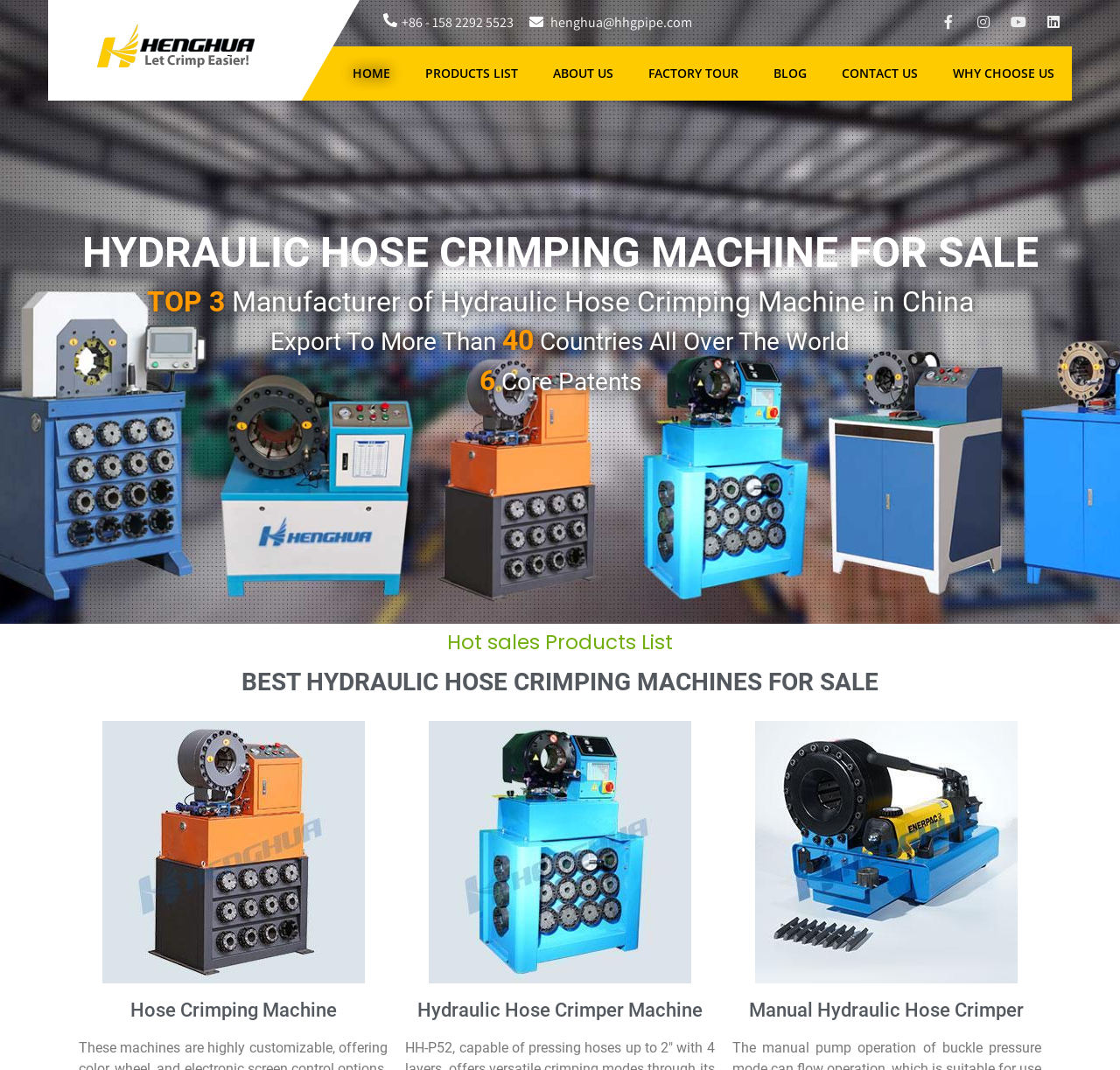Provide the bounding box coordinates of the HTML element this sentence describes: "Contact Us". The bounding box coordinates consist of four float numbers between 0 and 1, i.e., [left, top, right, bottom].

[0.736, 0.043, 0.835, 0.094]